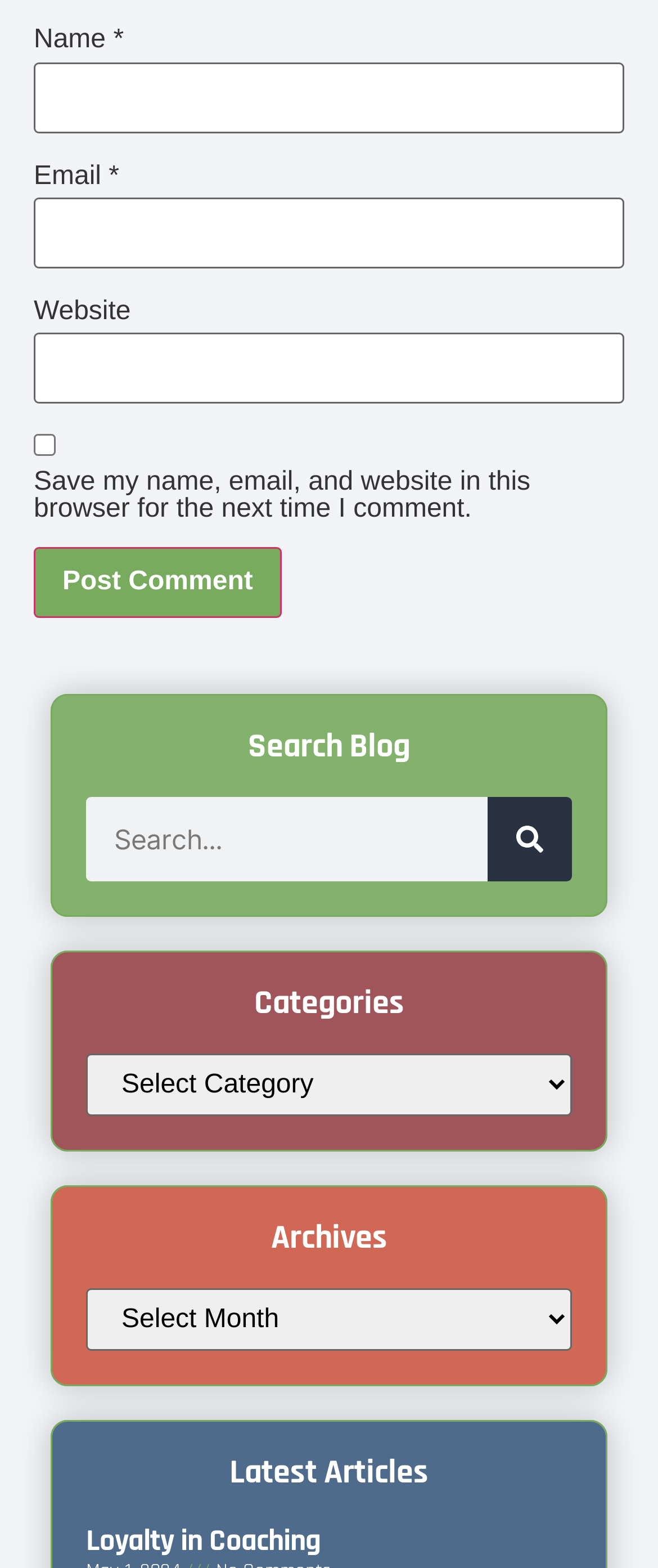Specify the bounding box coordinates of the element's region that should be clicked to achieve the following instruction: "Search for a blog post". The bounding box coordinates consist of four float numbers between 0 and 1, in the format [left, top, right, bottom].

[0.131, 0.508, 0.741, 0.562]